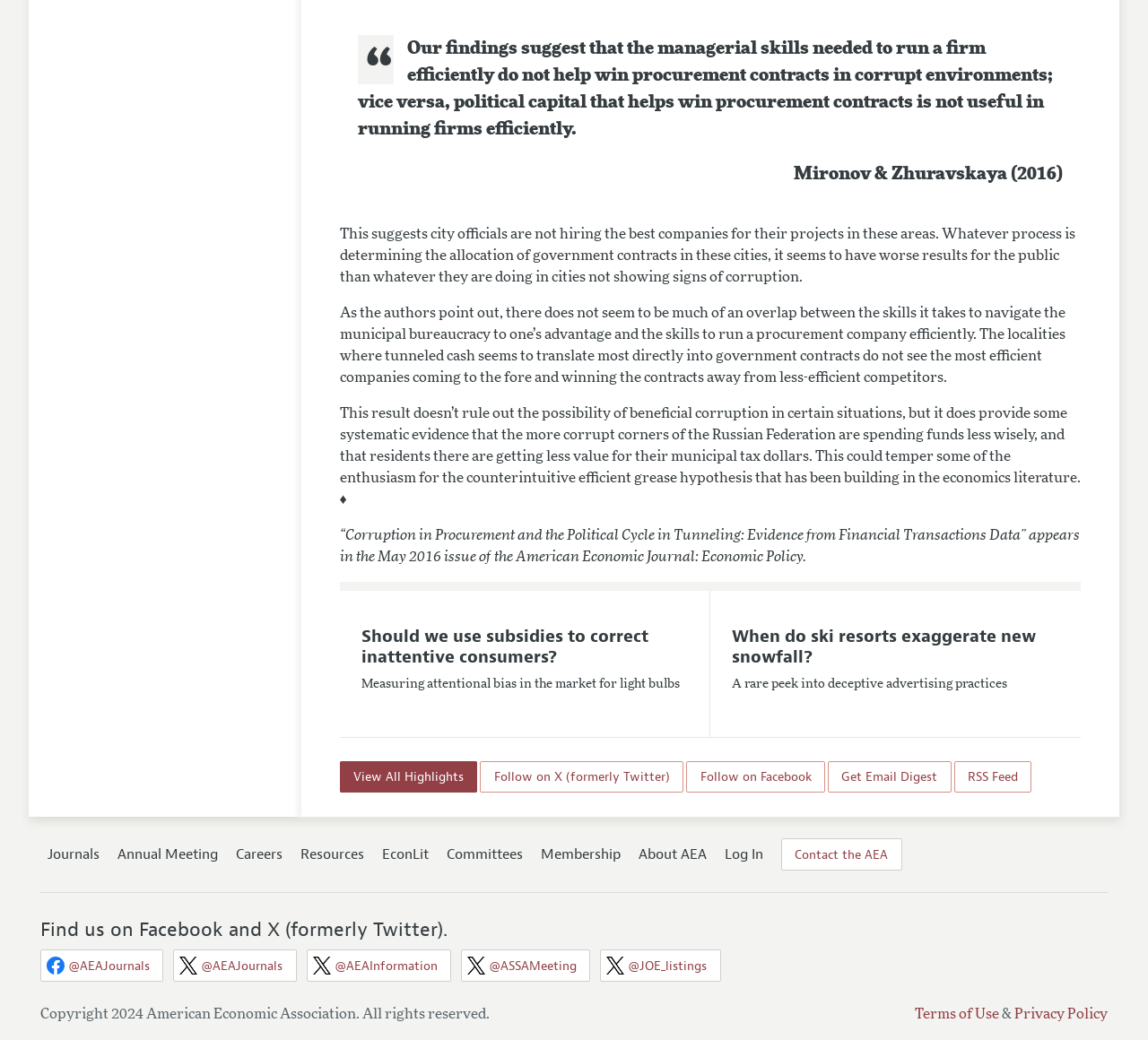Respond to the following query with just one word or a short phrase: 
What is the name of the journal?

American Economic Journal: Economic Policy